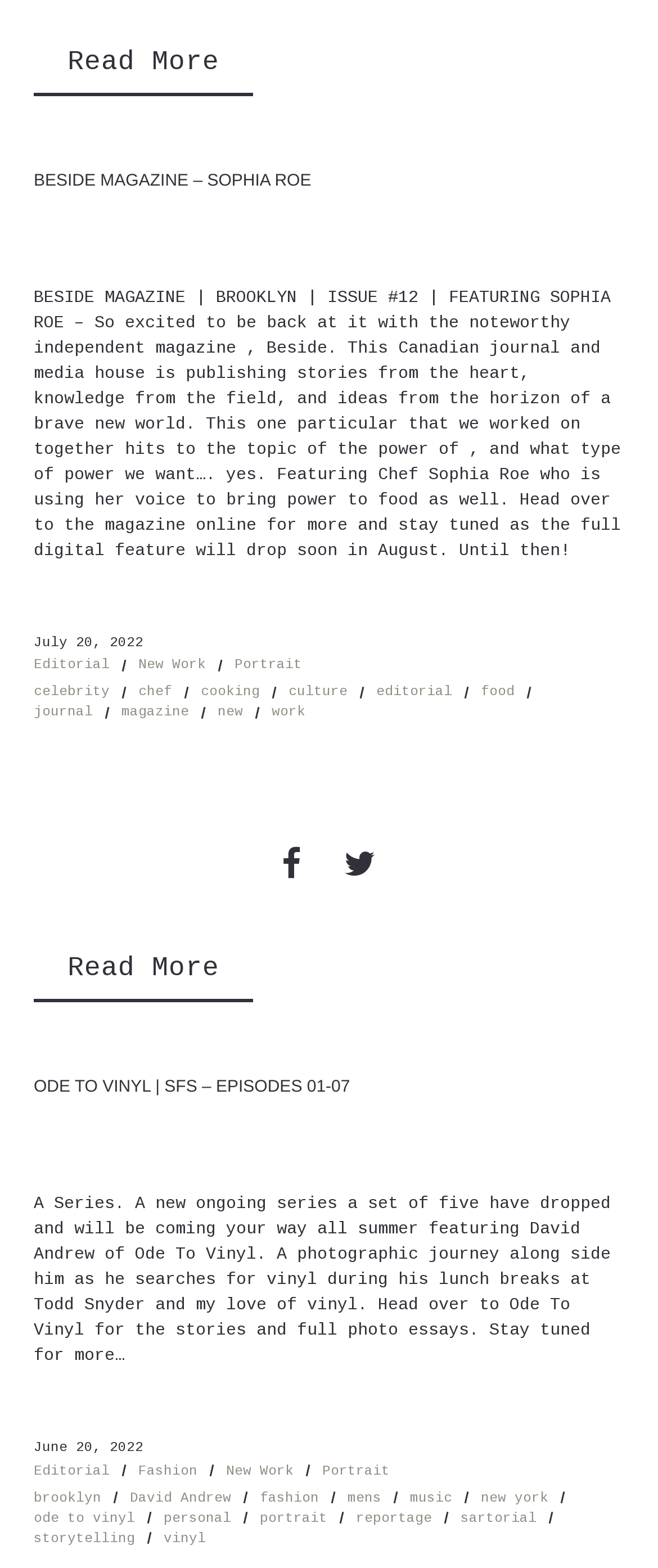What is David Andrew searching for during his lunch breaks?
Examine the webpage screenshot and provide an in-depth answer to the question.

I inferred the answer by reading the text 'A photographic journey along side him as he searches for vinyl during his lunch breaks at Todd Snyder' which indicates that David Andrew is searching for vinyl.